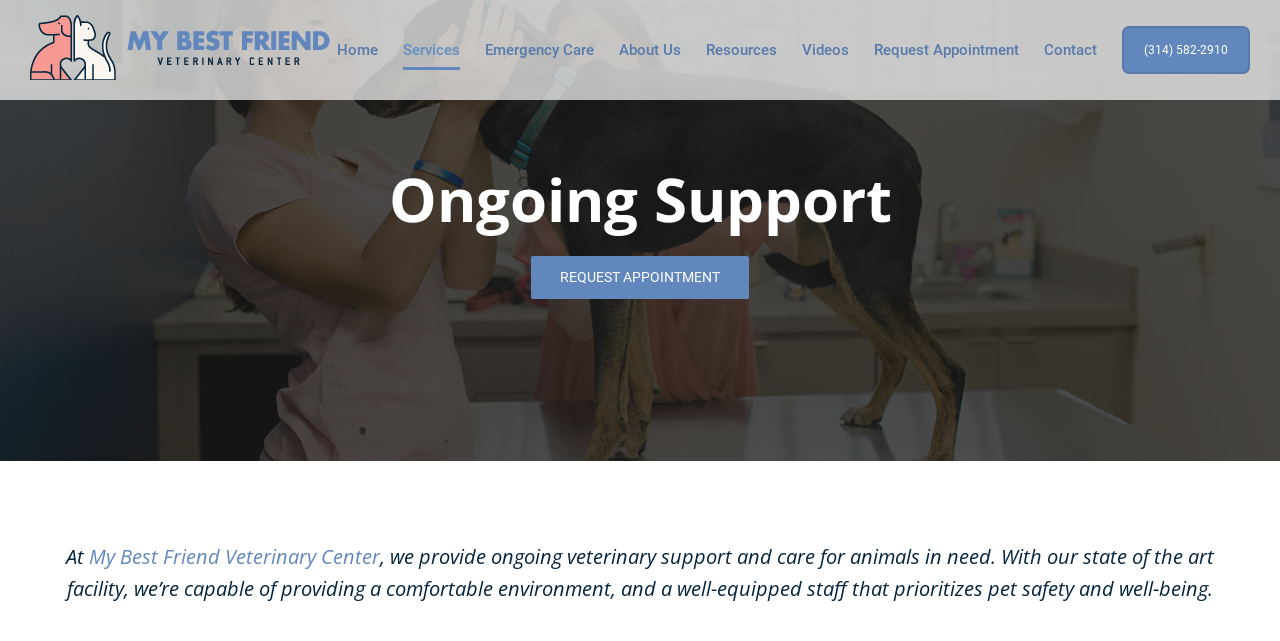Identify the bounding box for the UI element described as: "My Best Friend Veterinary Center". The coordinates should be four float numbers between 0 and 1, i.e., [left, top, right, bottom].

[0.07, 0.847, 0.297, 0.889]